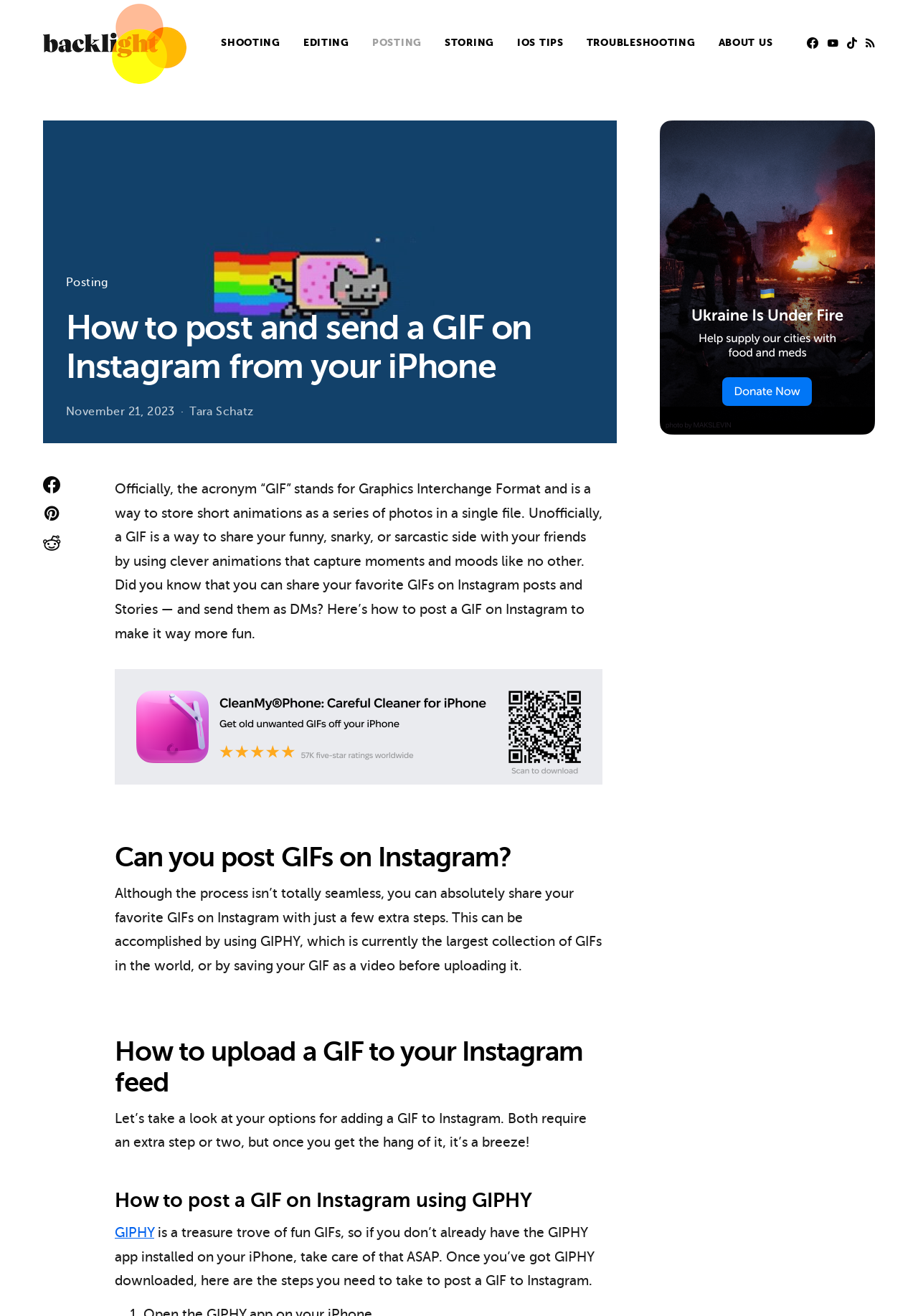Please give a short response to the question using one word or a phrase:
How many options are there to add a GIF to Instagram?

Two